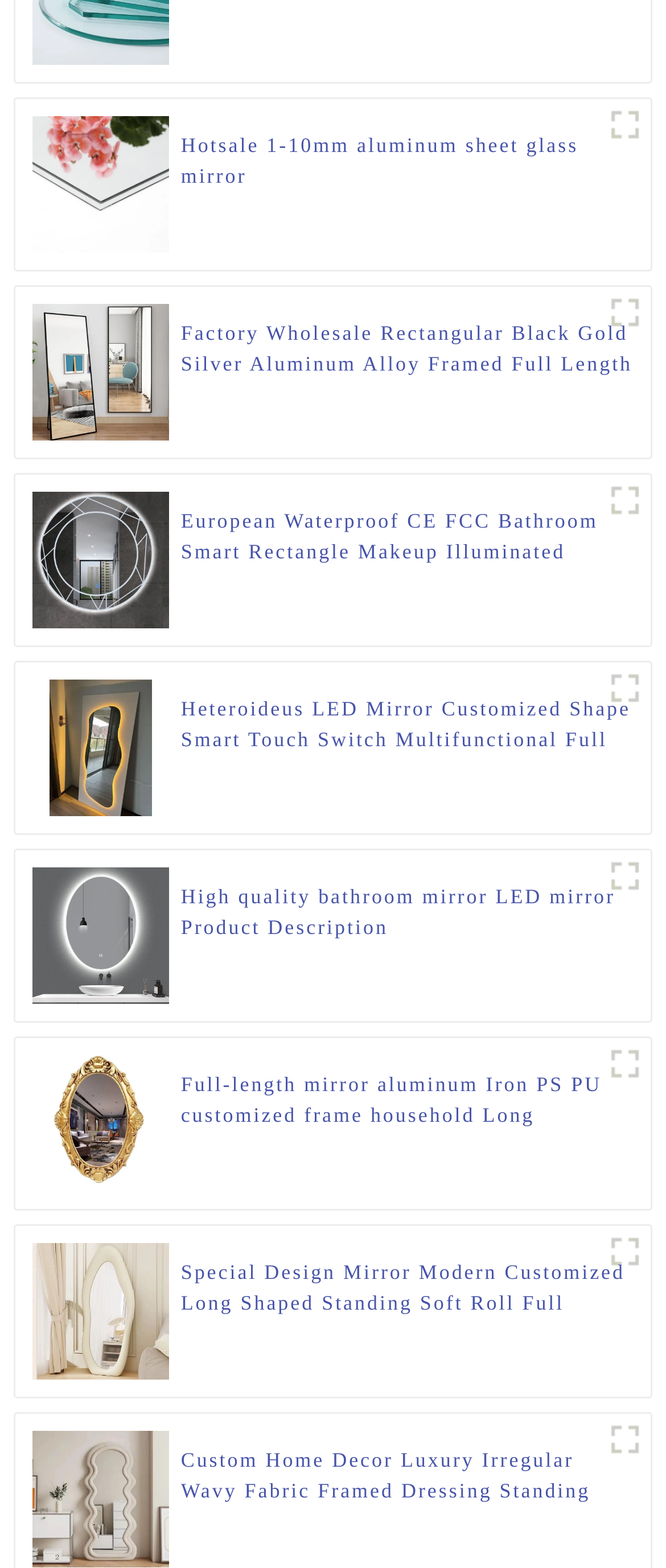Identify the bounding box coordinates for the region to click in order to carry out this instruction: "Check Factory Wholesale Rectangular Black Gold Silver Aluminum Alloy Framed Full Length Large Size Floor Mirror For Bedroom". Provide the coordinates using four float numbers between 0 and 1, formatted as [left, top, right, bottom].

[0.272, 0.203, 0.952, 0.242]